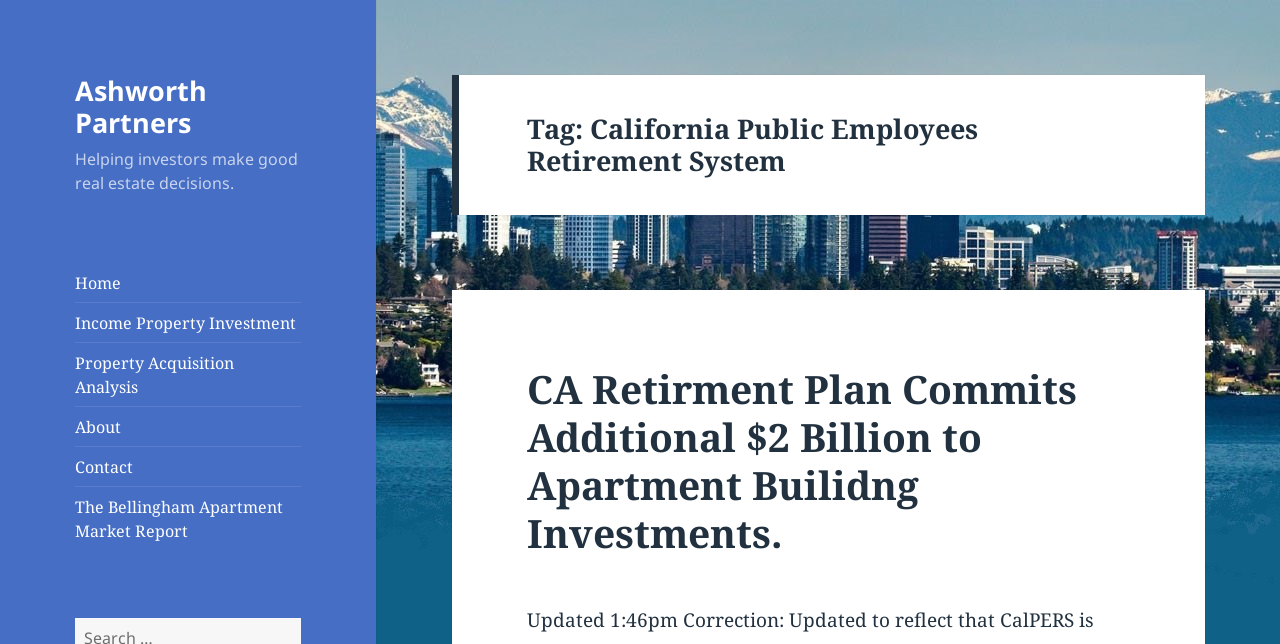What is the topic of the news article?
Provide a comprehensive and detailed answer to the question.

The topic of the news article is about apartment building investments, as indicated by the heading 'CA Retirment Plan Commits Additional $2 Billion to Apartment Builidng Investments.' which is a news article about the California Retirement Plan committing additional funds to apartment building investments.